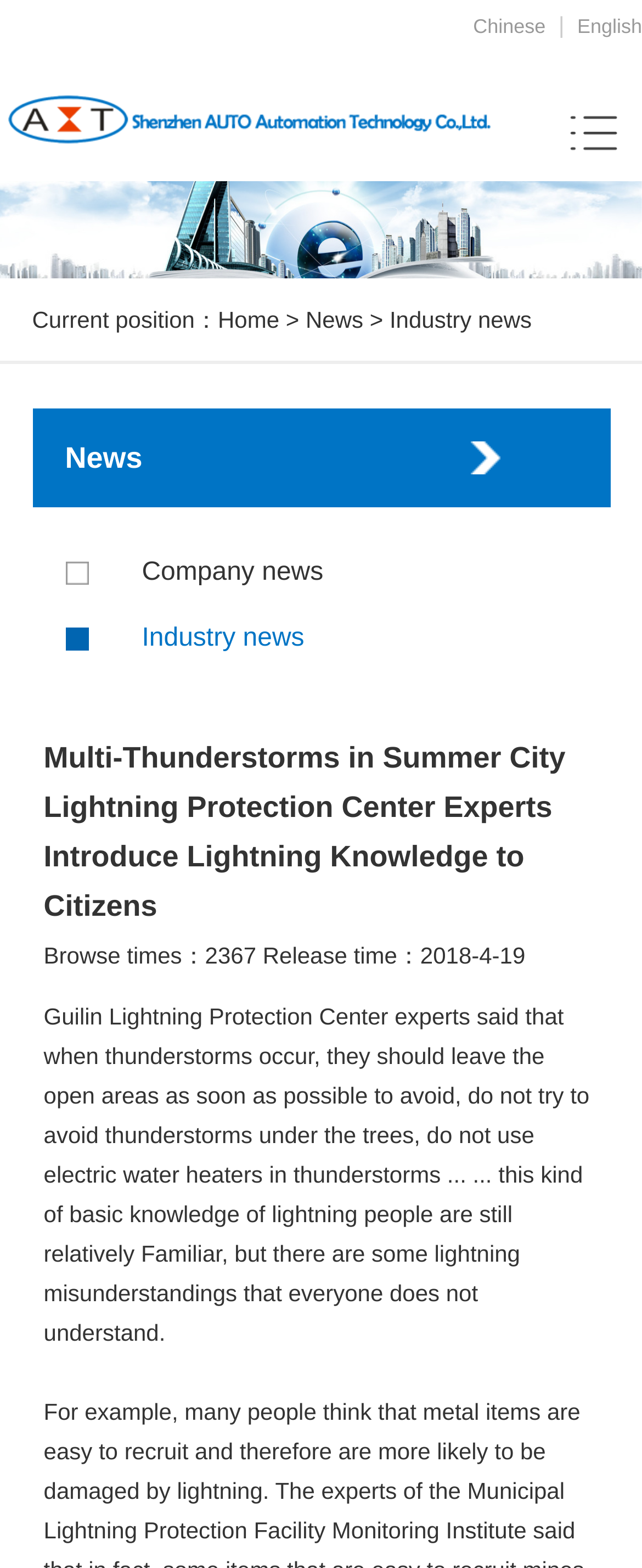Determine the bounding box coordinates of the UI element described below. Use the format (top-left x, top-left y, bottom-right x, bottom-right y) with floating point numbers between 0 and 1: Chinese

[0.737, 0.009, 0.85, 0.024]